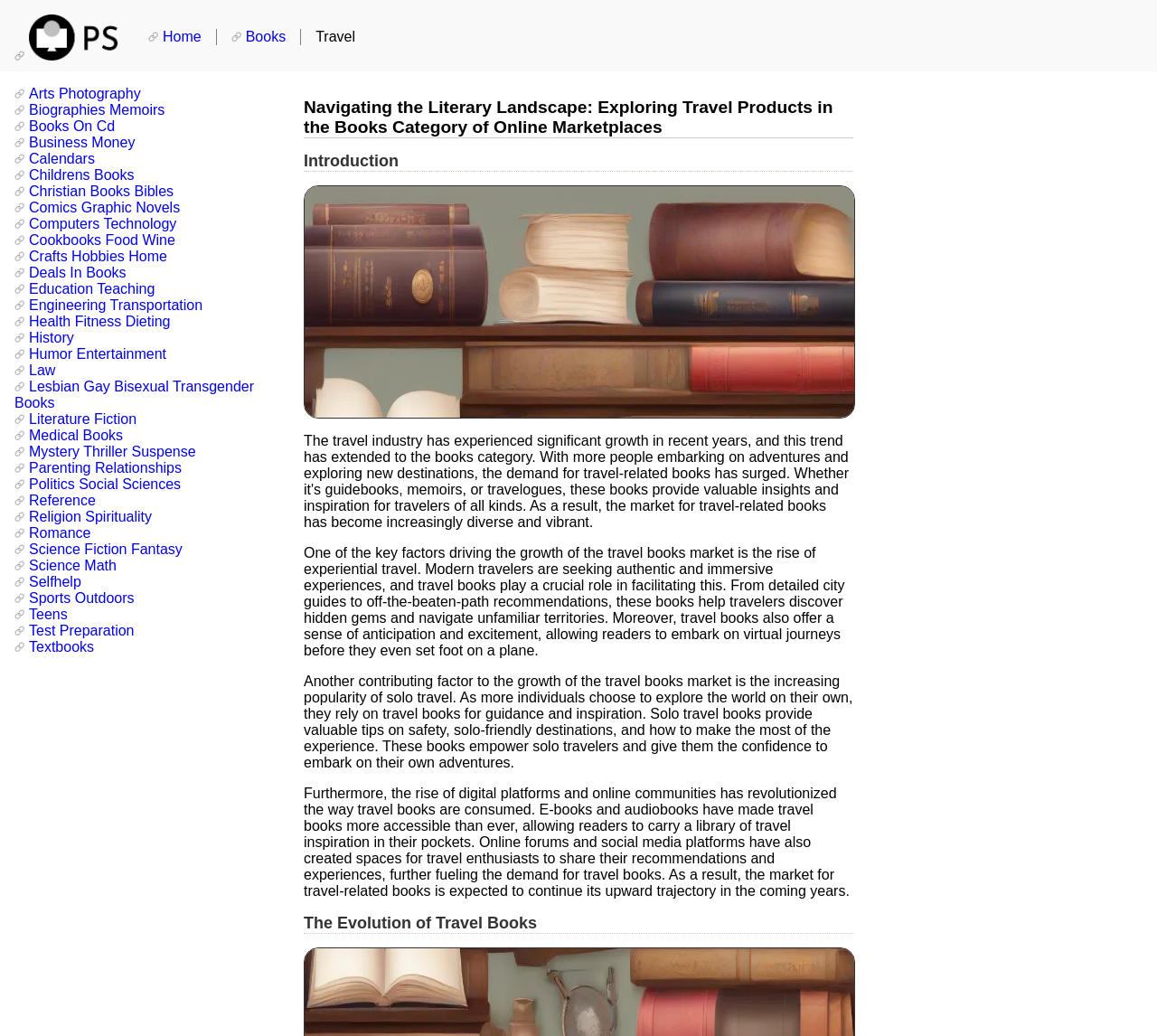What is the role of travel books in experiential travel?
Using the image, answer in one word or phrase.

Facilitating authentic experiences